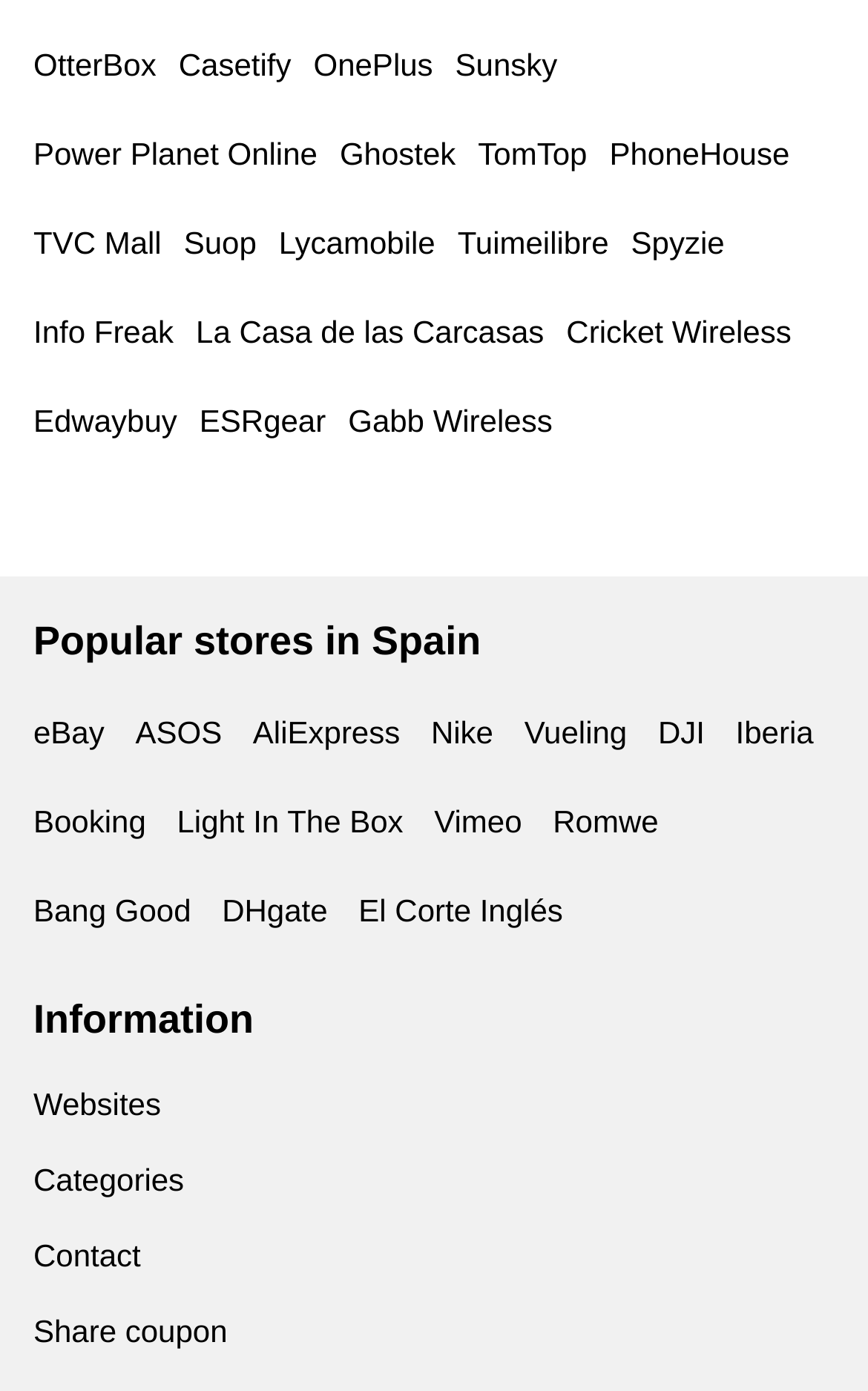Show me the bounding box coordinates of the clickable region to achieve the task as per the instruction: "Go to eBay".

[0.038, 0.514, 0.12, 0.539]